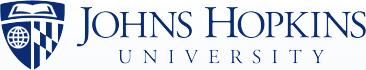Provide a comprehensive description of the image.

The image showcases the logo of Johns Hopkins University, prominently displaying the institution's name in bold capital letters. Accompanying the text is an emblem featuring a book and a globe, symbolizing knowledge and global engagement. The blue color palette reflects a sense of professionalism and academic excellence. This logo is often associated with the university's commitment to research and education, representing its renowned status in various fields, including public health and biomedical research.